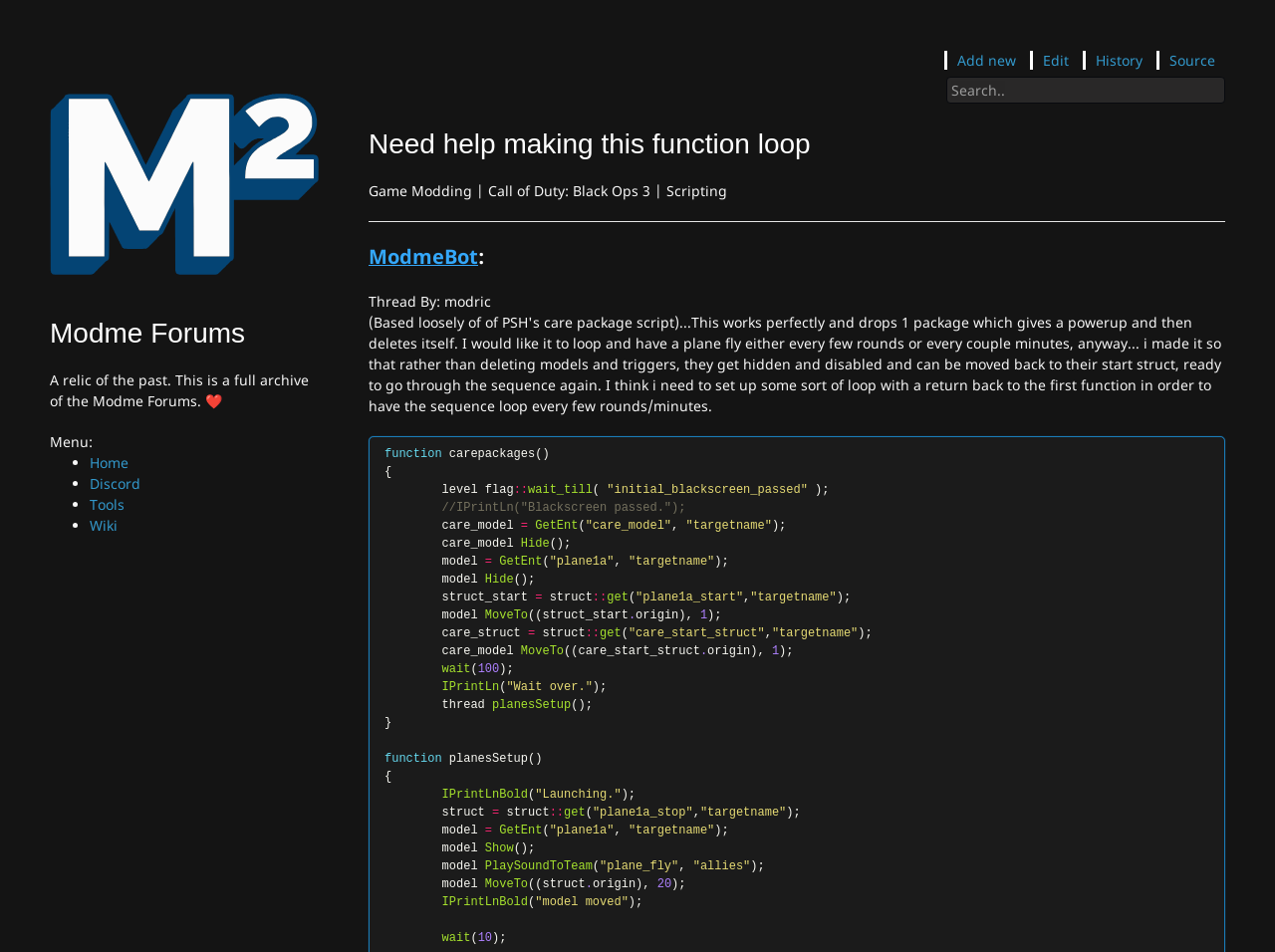Use a single word or phrase to respond to the question:
What is the title of the thread?

Need help making this function loop